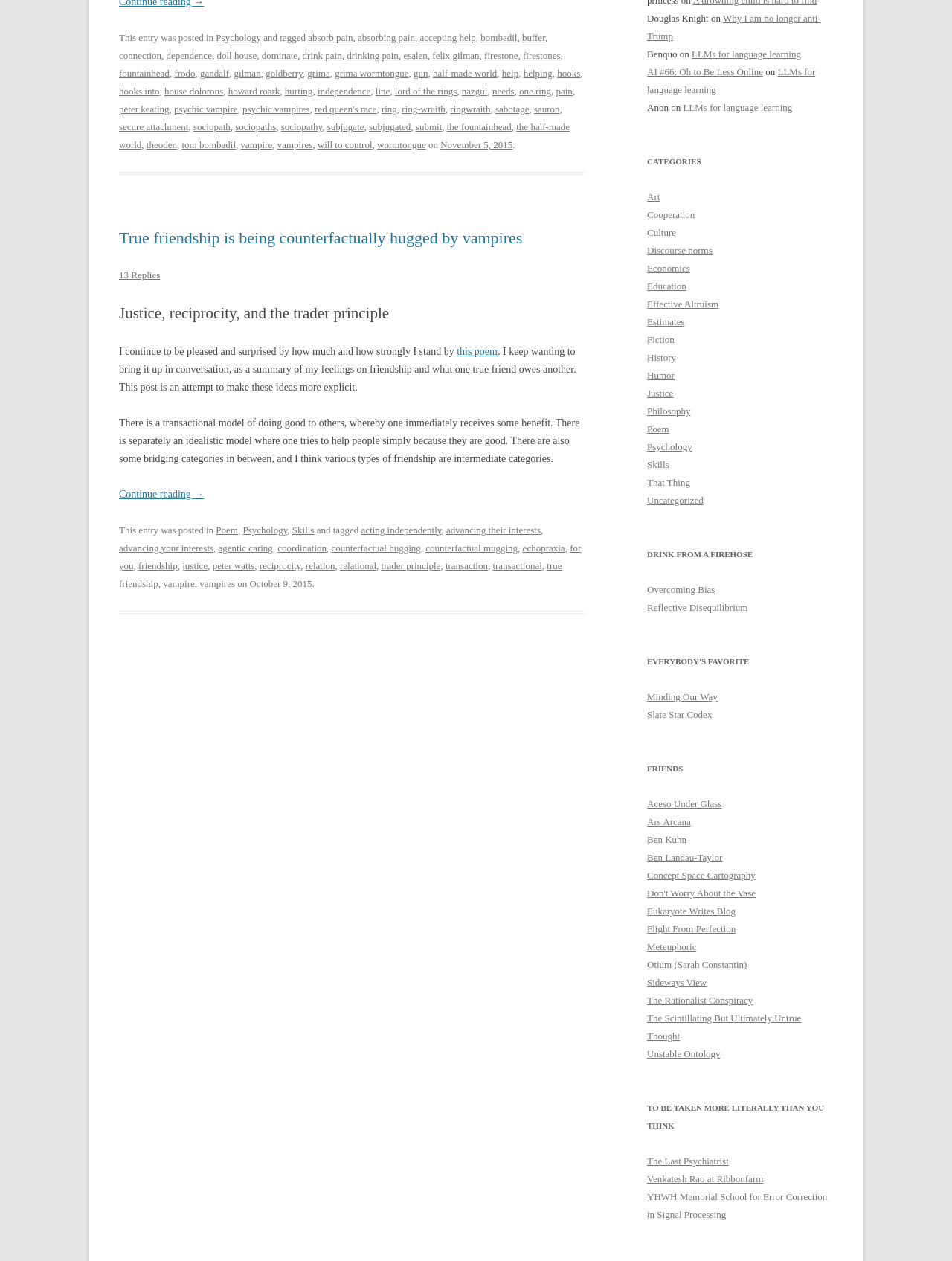Locate the bounding box of the UI element defined by this description: "lord of the rings". The coordinates should be given as four float numbers between 0 and 1, formatted as [left, top, right, bottom].

[0.415, 0.068, 0.48, 0.077]